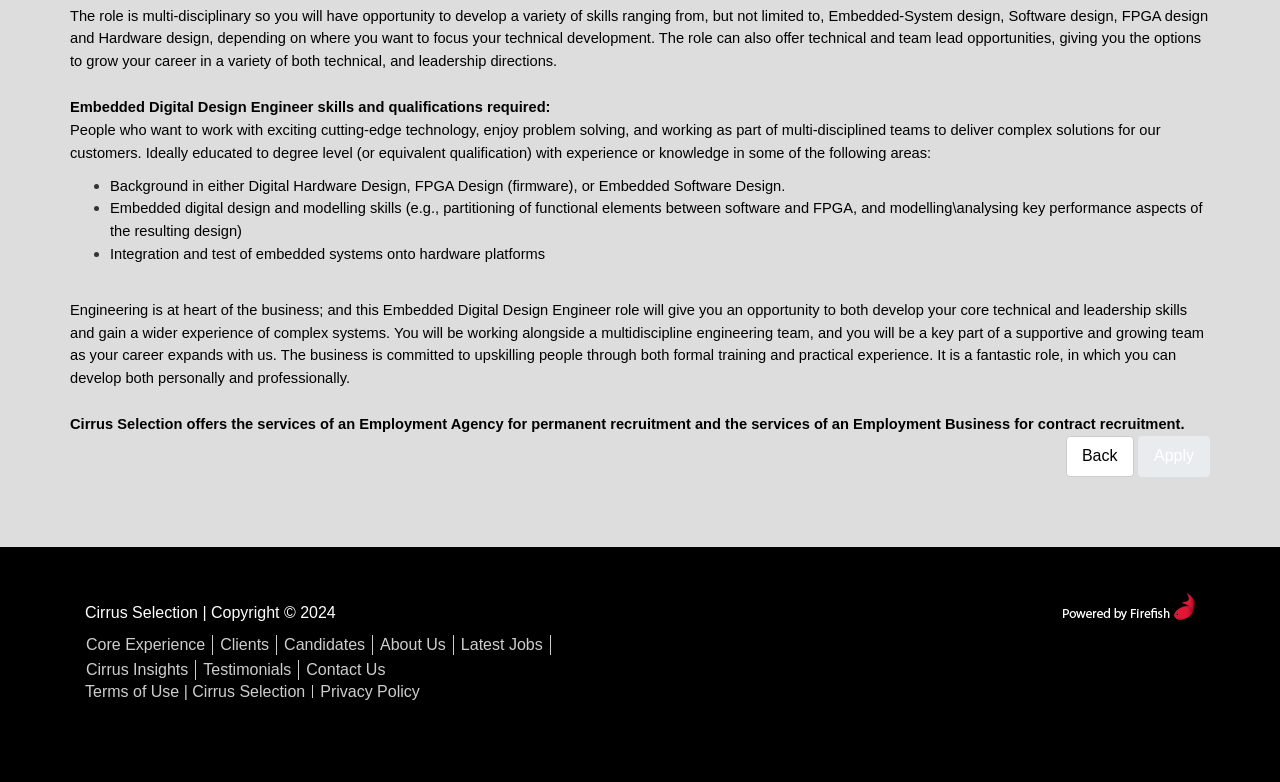Find the bounding box coordinates of the area to click in order to follow the instruction: "Search for something".

None